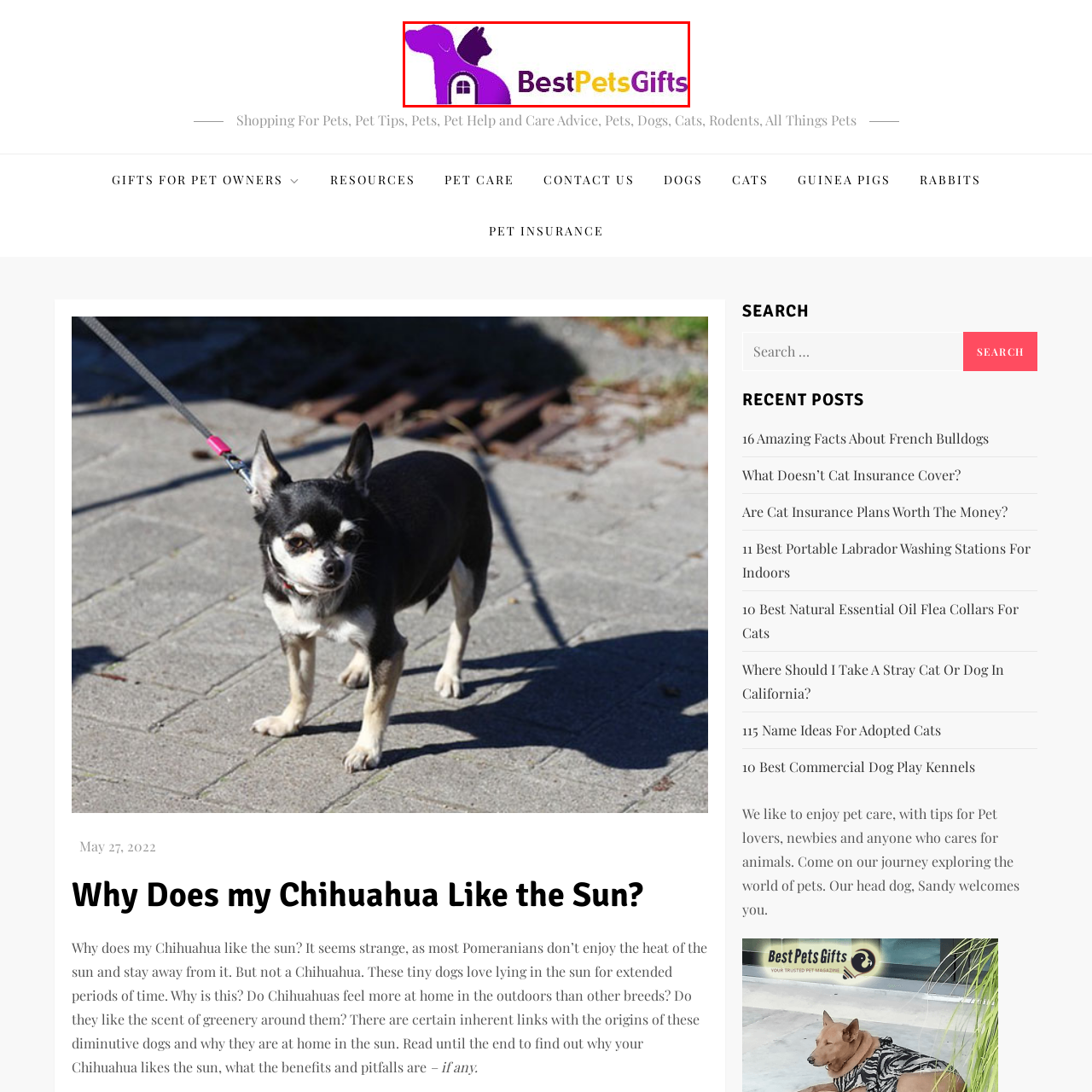What atmosphere do the colors evoke?
Carefully scrutinize the image inside the red bounding box and generate a comprehensive answer, drawing from the visual content.

The color palette includes purple and yellow, evoking a cheerful and friendly atmosphere, perfect for appealing to pet lovers and conveying the business's mission to enhance the lives of pets.